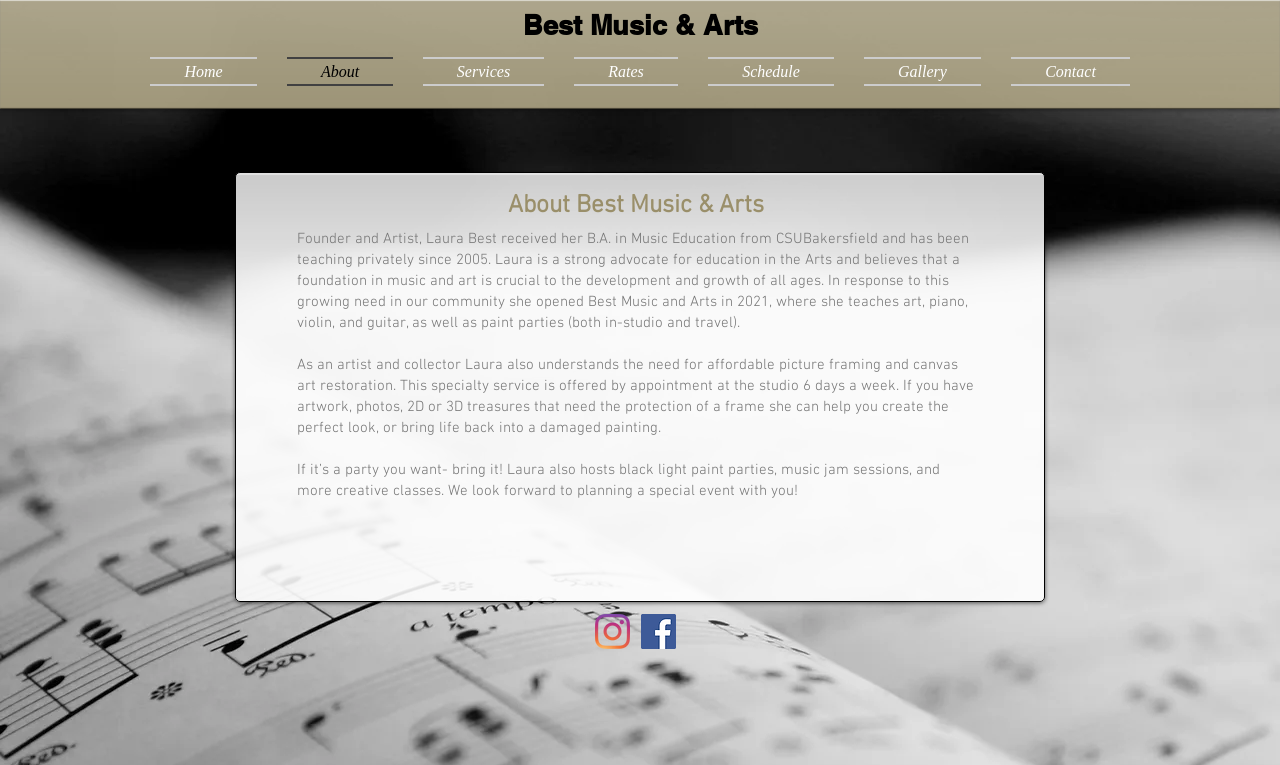Pinpoint the bounding box coordinates of the clickable area needed to execute the instruction: "visit Laura Lee Studio". The coordinates should be specified as four float numbers between 0 and 1, i.e., [left, top, right, bottom].

[0.465, 0.803, 0.492, 0.848]